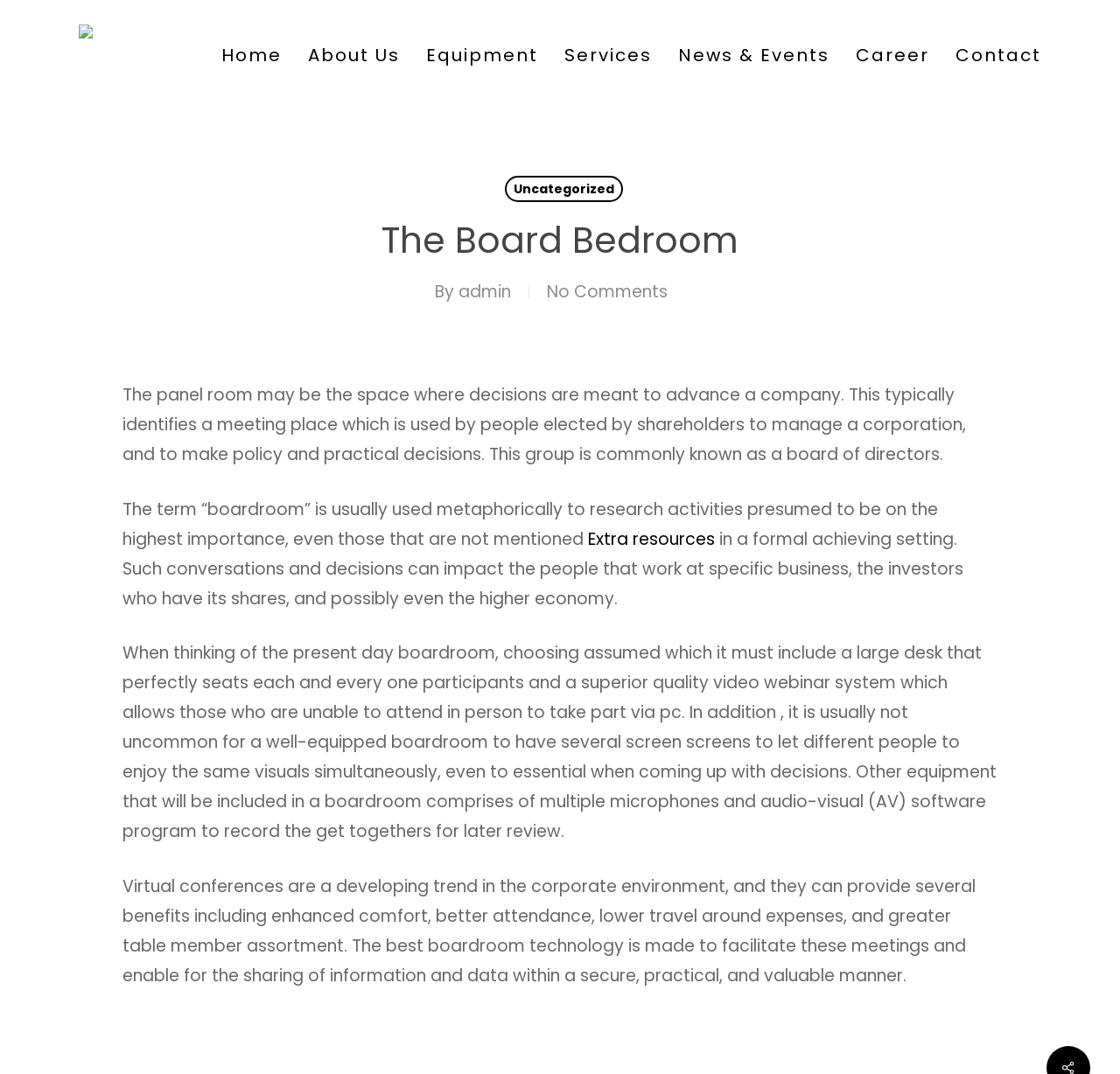Pinpoint the bounding box coordinates of the clickable area necessary to execute the following instruction: "View the article about dating over 60". The coordinates should be given as four float numbers between 0 and 1, namely [left, top, right, bottom].

None